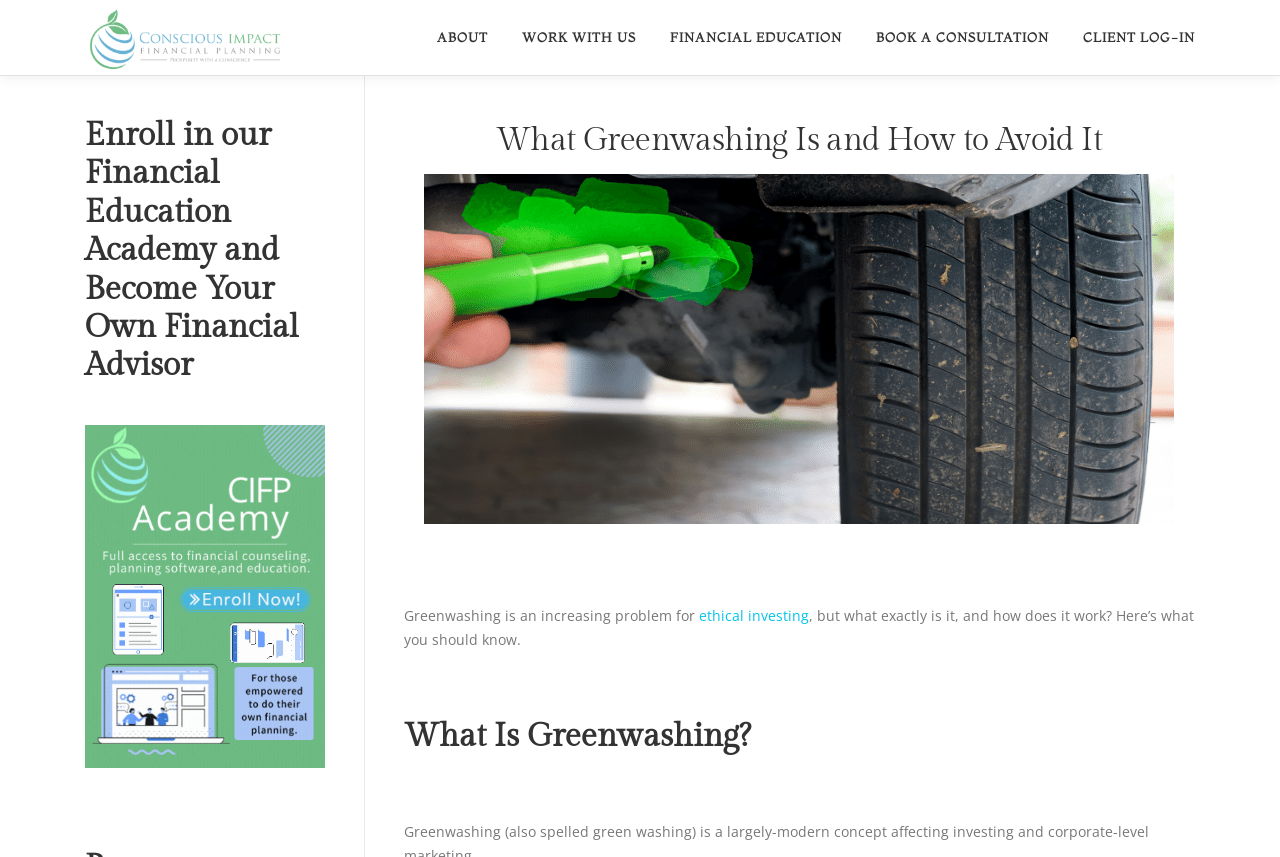Determine the bounding box coordinates (top-left x, top-left y, bottom-right x, bottom-right y) of the UI element described in the following text: Start Here

[0.395, 0.088, 0.525, 0.138]